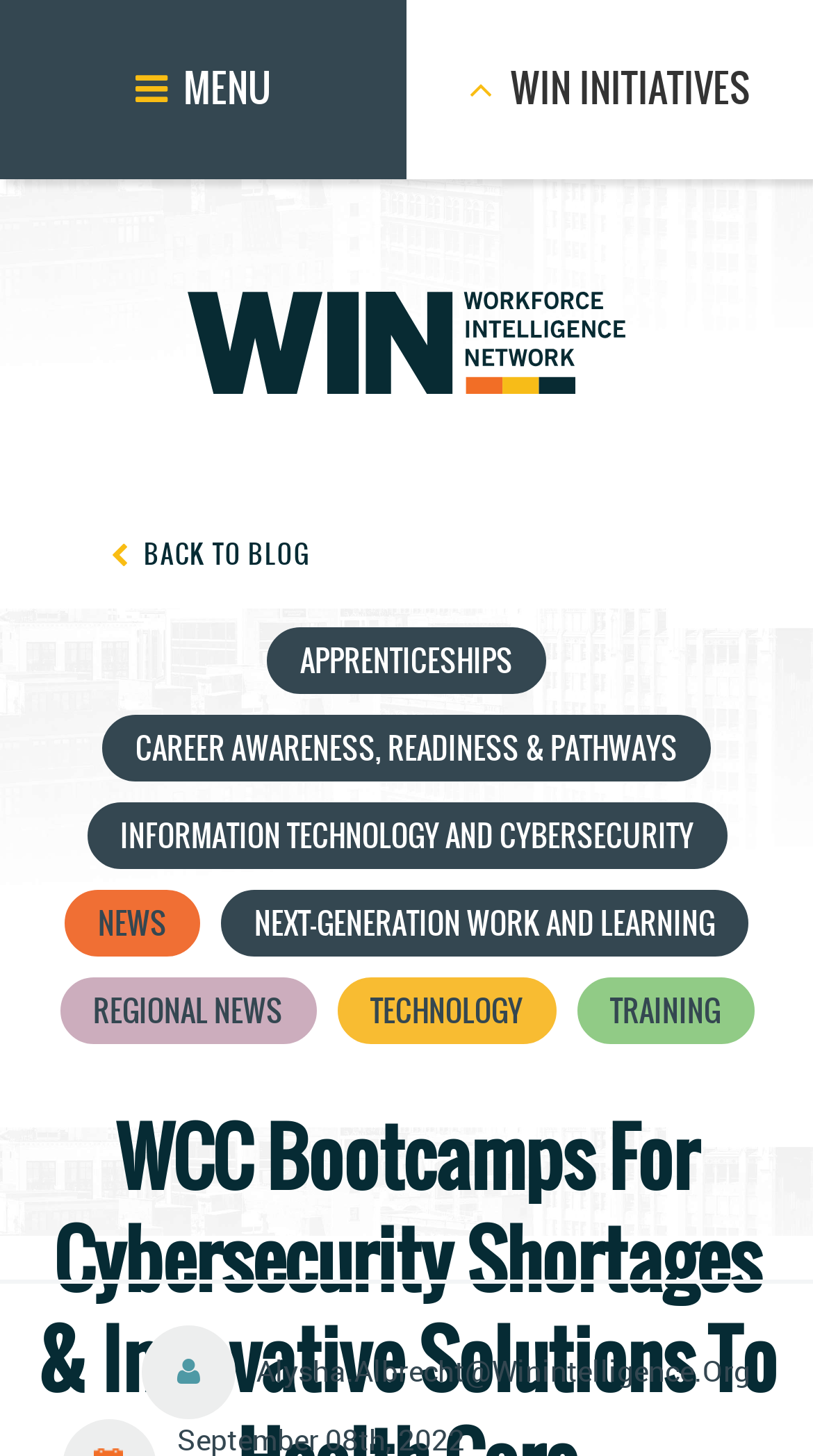Determine the bounding box for the UI element as described: "NextDecember Birthday CelebrationNext". The coordinates should be represented as four float numbers between 0 and 1, formatted as [left, top, right, bottom].

None